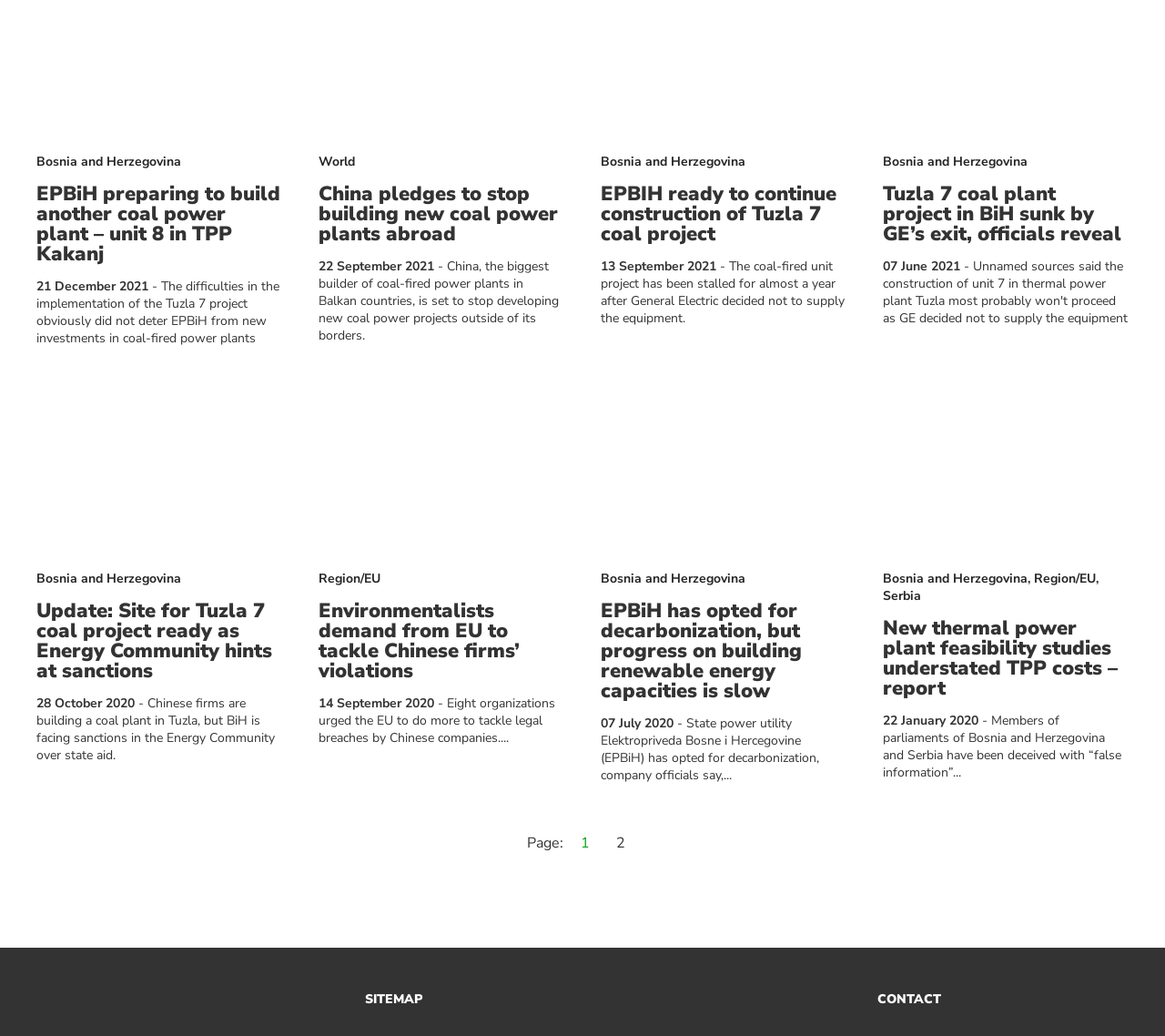Please specify the bounding box coordinates of the region to click in order to perform the following instruction: "Go to page 2".

[0.521, 0.801, 0.544, 0.827]